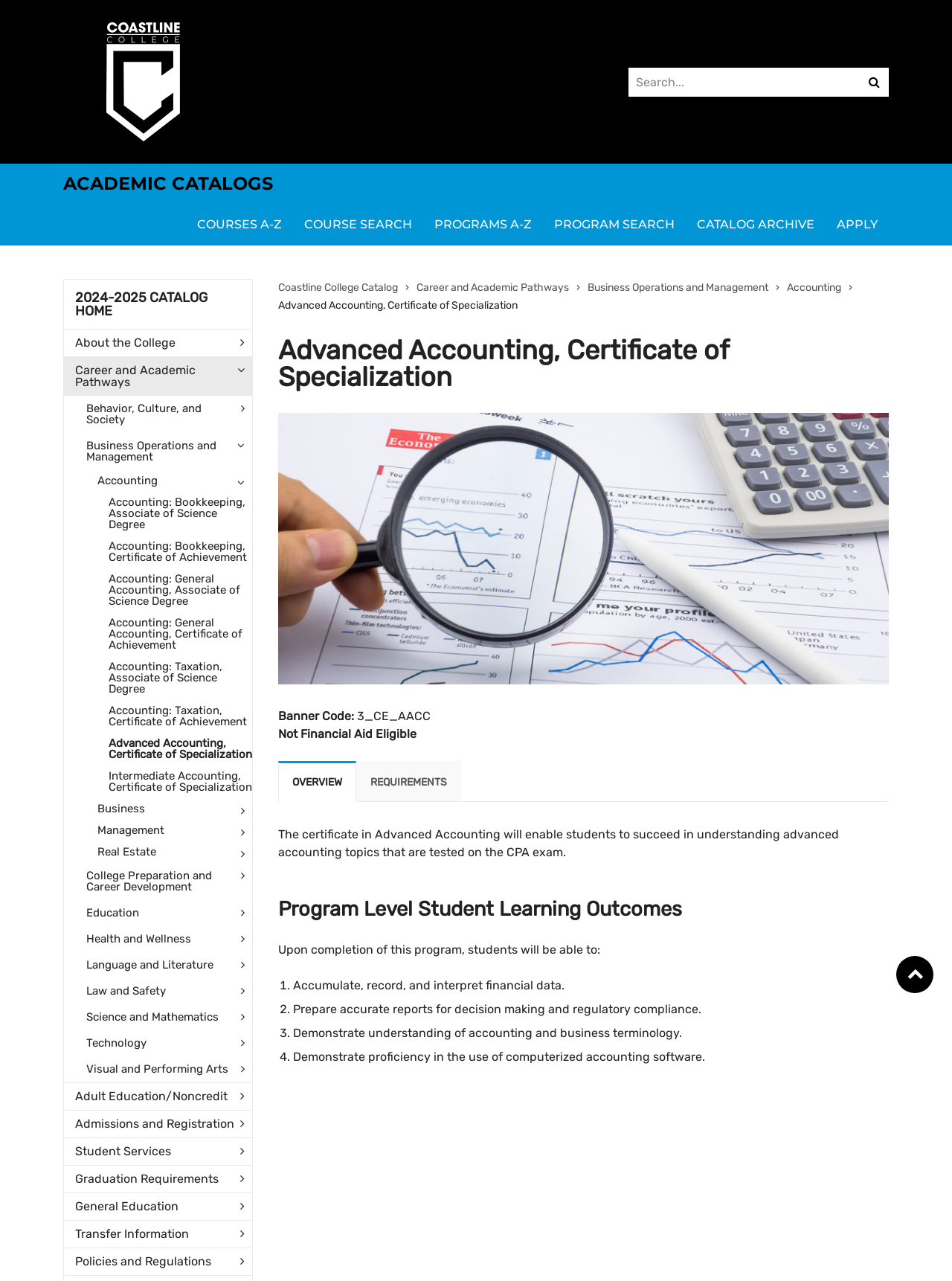What is the name of the tab that is currently selected?
Kindly give a detailed and elaborate answer to the question.

The currently selected tab can be found in the 'Page content tabs' navigation, where it says 'OVERVIEW' with a bounding box of [0.292, 0.594, 0.374, 0.626]. The 'selected: True' attribute also indicates that this tab is currently selected.